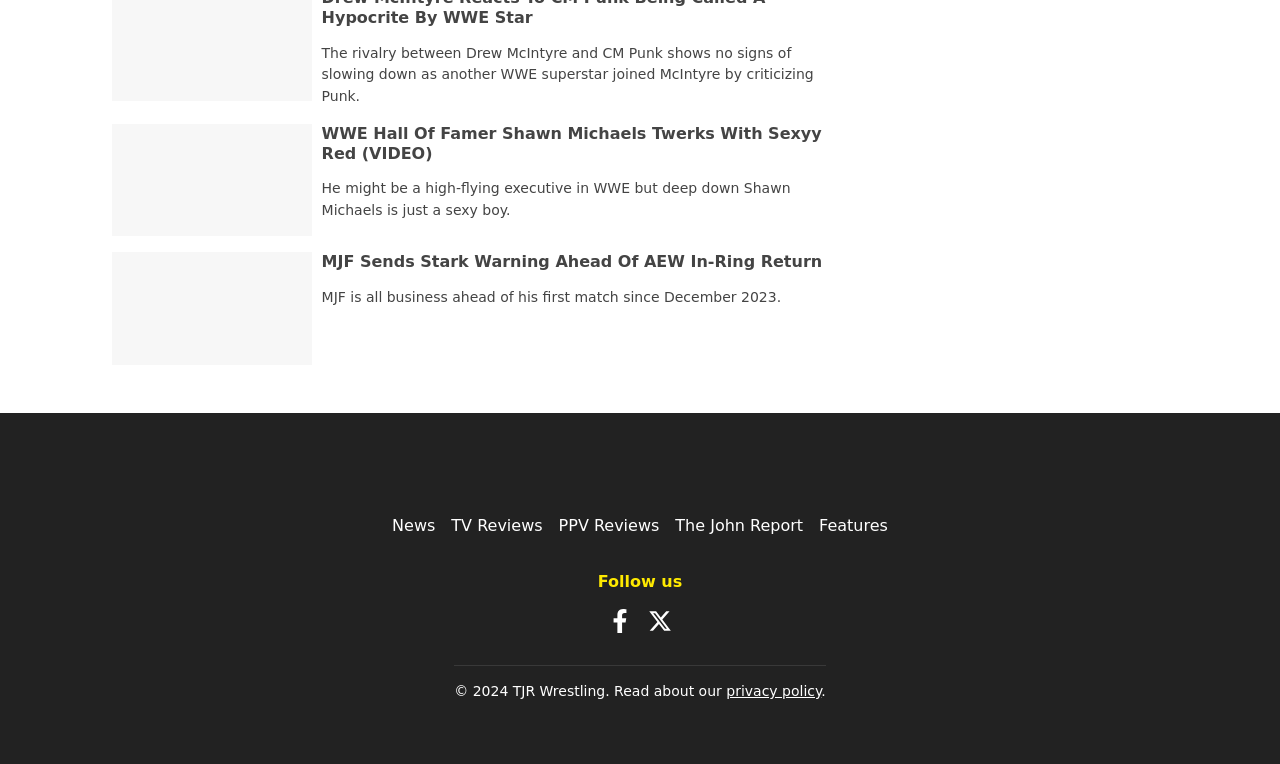Examine the screenshot and answer the question in as much detail as possible: What is the name of the section that contains links to 'News', 'TV Reviews', etc.?

There is no specific name given to the section that contains links to 'News', 'TV Reviews', etc. However, it appears to be a navigation menu or a category section.